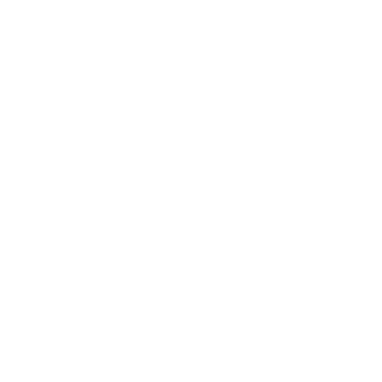Analyze the image and provide a detailed caption.

The image features a sleek, modern hair straightener, known as the "cold wind hair straightener." This innovative styling tool is designed to not only straighten hair but also incorporate a cold air system that cools hair while styling. The flat iron is equipped with high-quality ceramic plates that generate far infrared heat, ensuring effective styling while preserving moisture and shine. Additionally, it boasts an adjustable digital screen for easy operation and offers multiple temperature settings. This straightener is ideal for achieving smooth, glossy hair with the added benefit of lightweight and ergonomic design, making it suitable for worldwide use with dual voltage capabilities.